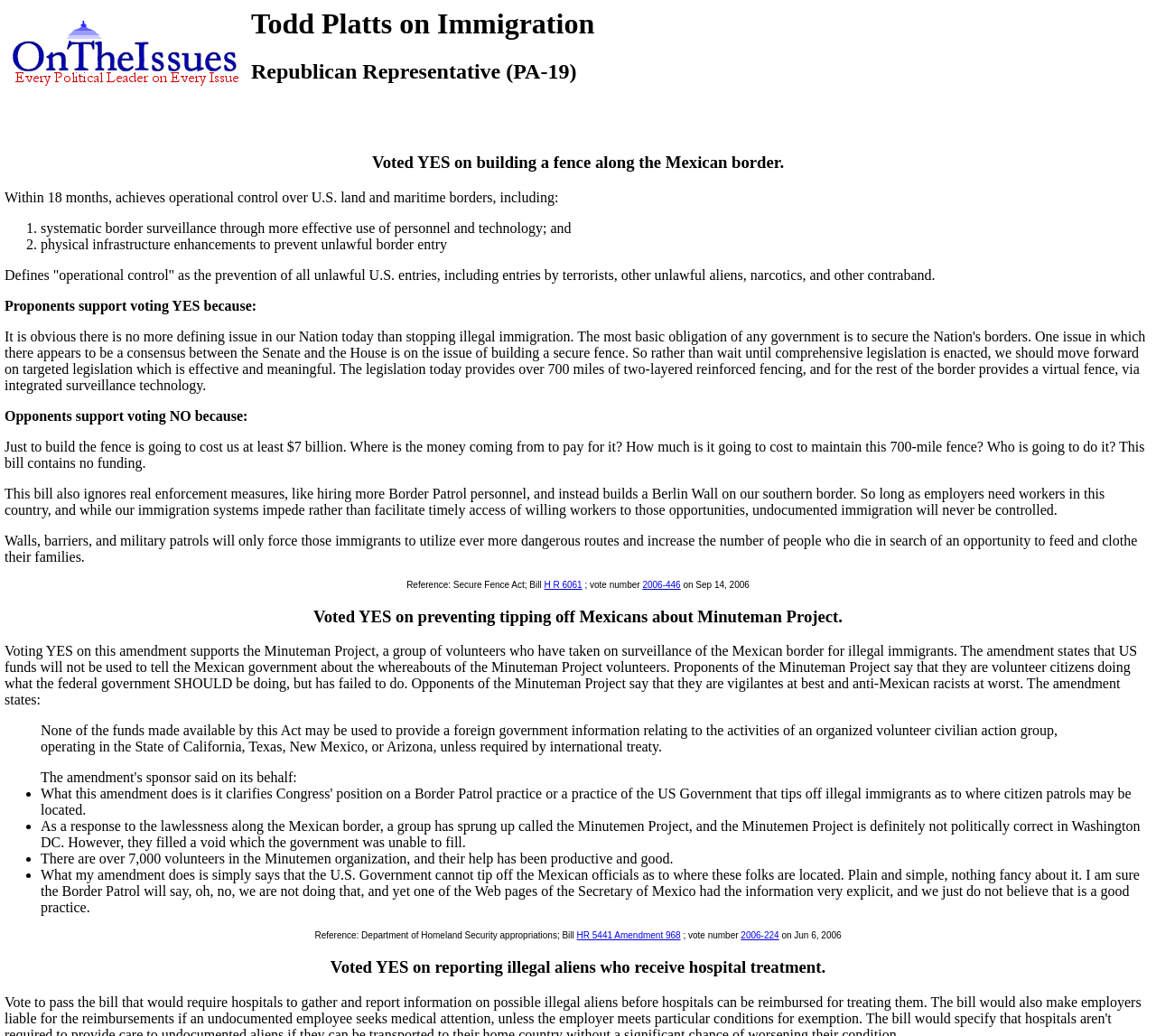Respond to the question below with a single word or phrase:
What is Todd Platts' political party?

Republican